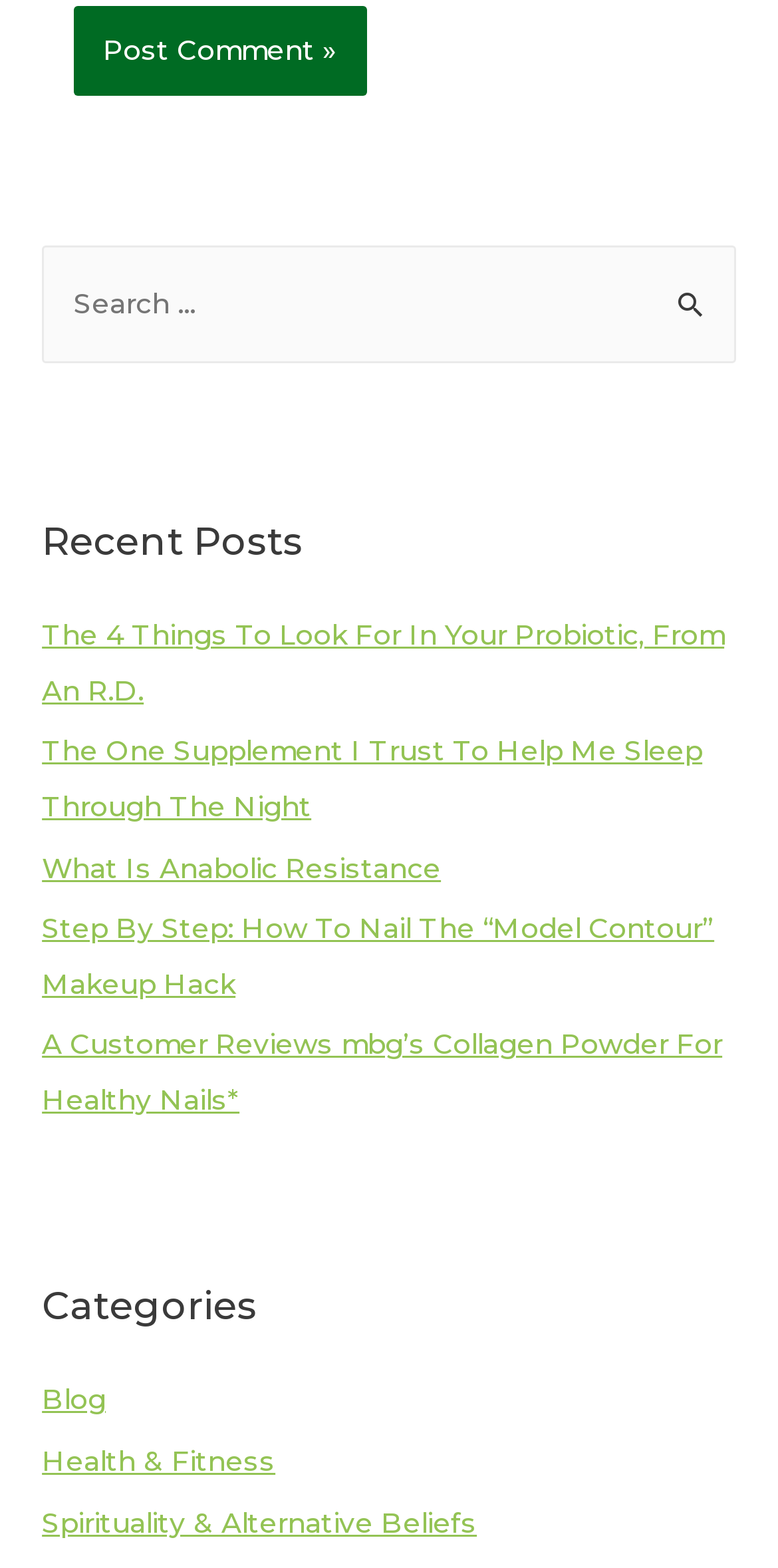Can you find the bounding box coordinates of the area I should click to execute the following instruction: "Click the 'Search' button"?

[0.831, 0.157, 0.946, 0.208]